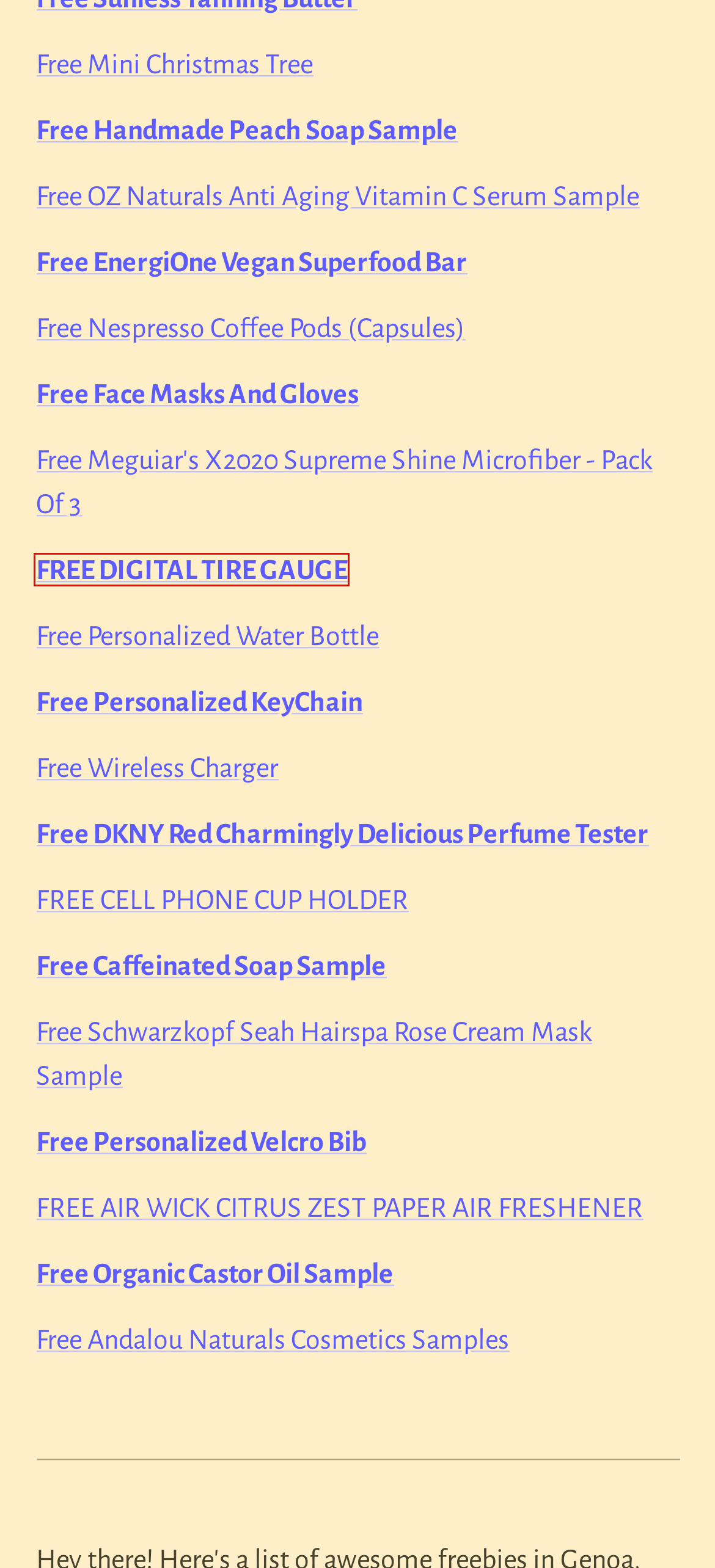Evaluate the webpage screenshot and identify the element within the red bounding box. Select the webpage description that best fits the new webpage after clicking the highlighted element. Here are the candidates:
A. Free Handmade Soap from Salon and Day SPA
B. Wholesale Wireless Chargers in the U.S. and Canada
C. Free Air Wick Citrus Zest Paper Air Freshener - Grand Prix Carwash & Lube Center
D. Roasters Pods - Nespresso Compatible Coffee Pods/Capsules
E. Free Personalized Water Bottle
F. Free Caffeinated Soap Sample – Skin Makeover Store
G. Free Digital Tire Gauge - Grand Prix Carwash & Lube Center
H. Wholesale Makeup And Cosmetics For Outrageous Prices!

G